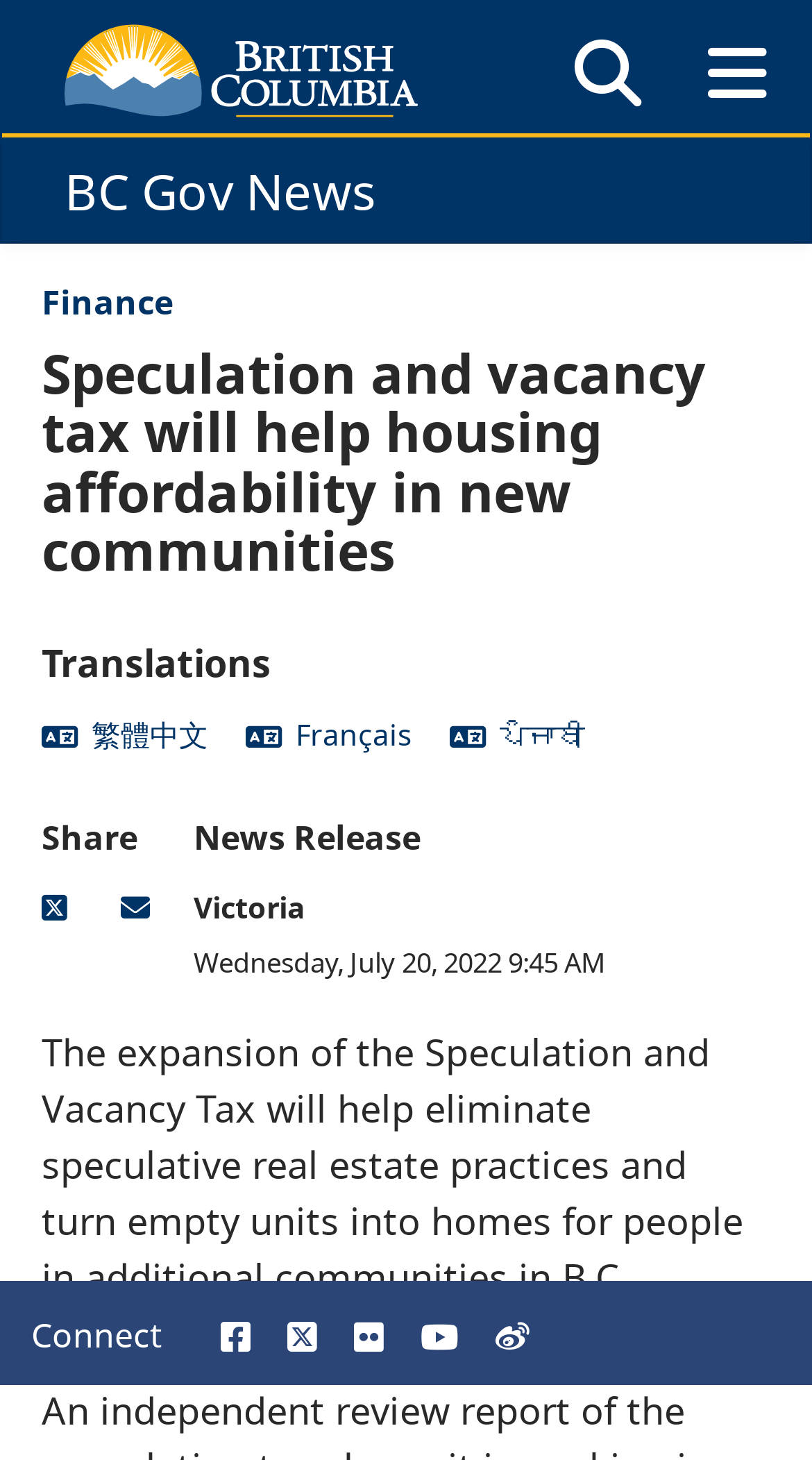Extract the main heading text from the webpage.

BC Gov News